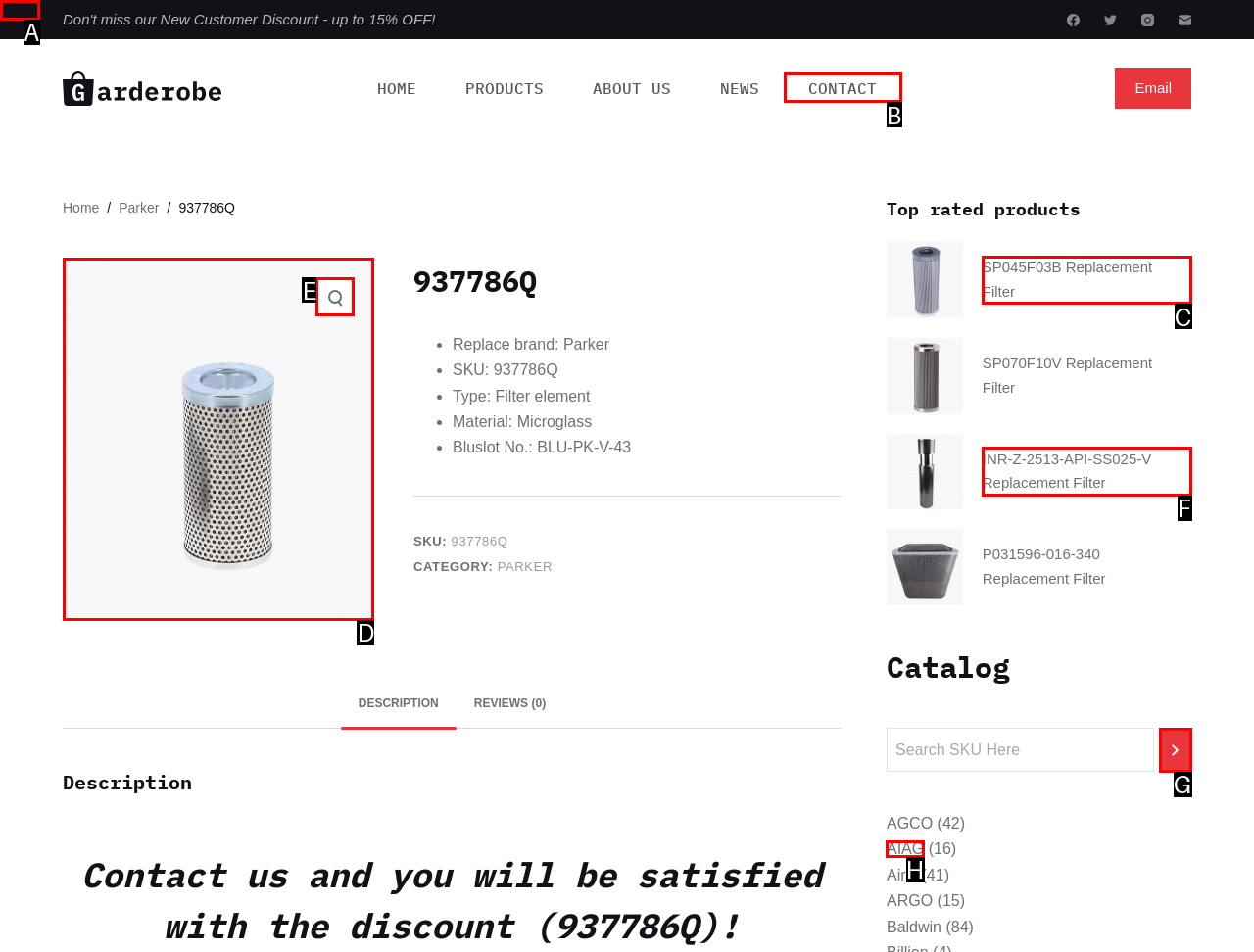Select the appropriate letter to fulfill the given instruction: Contact us
Provide the letter of the correct option directly.

B